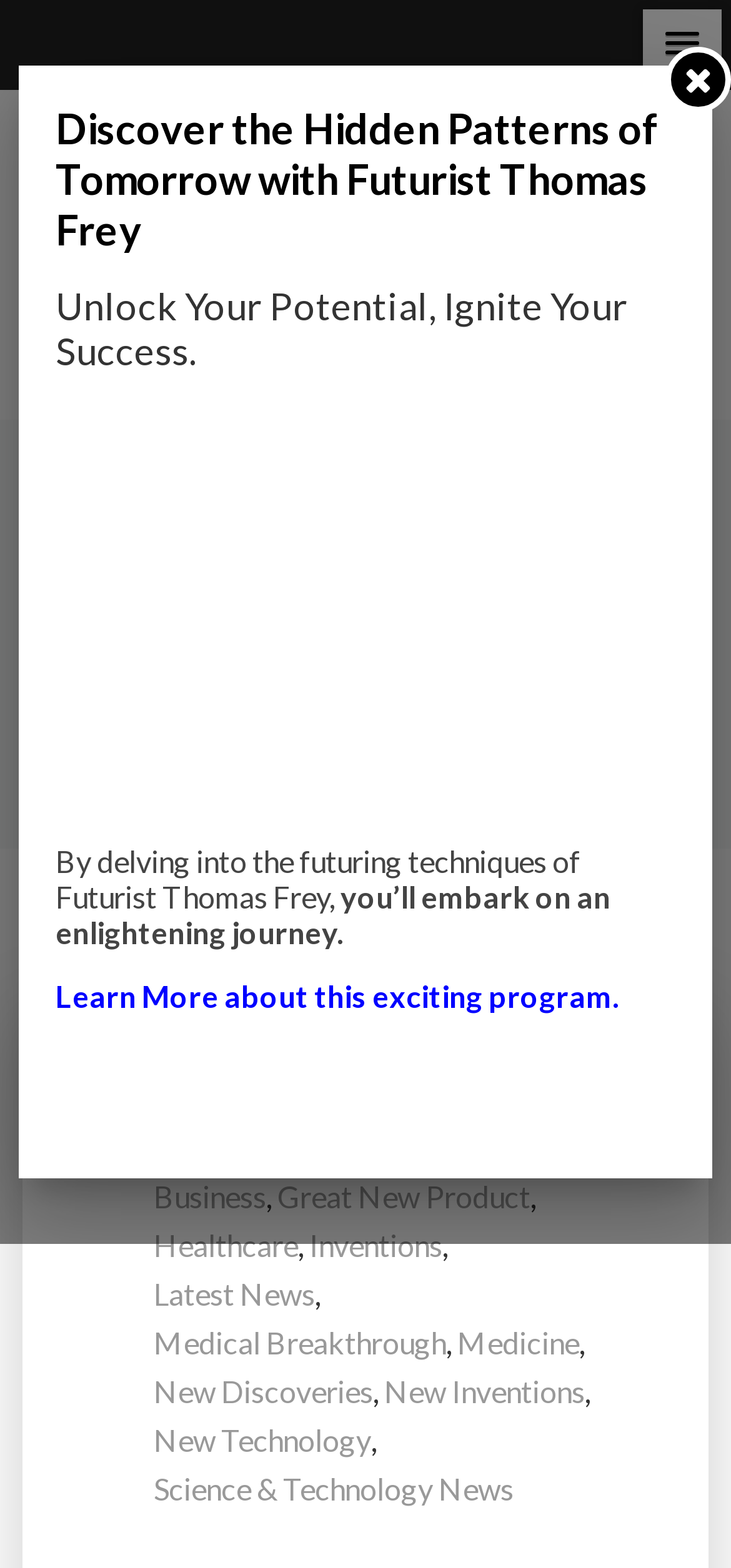Give a short answer to this question using one word or a phrase:
What is the name of the website?

Impact Lab